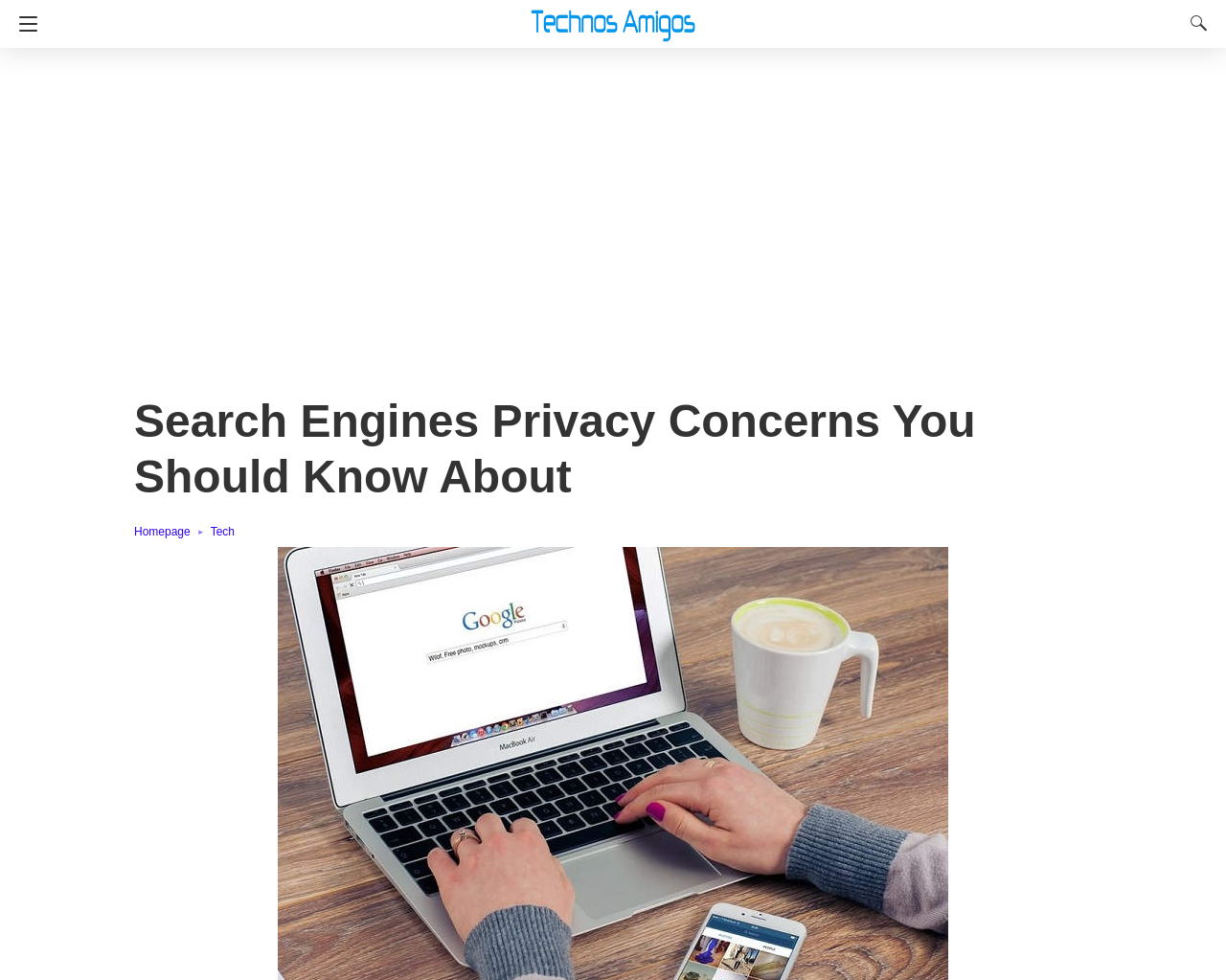Please locate and retrieve the main header text of the webpage.

Search Engines Privacy Concerns You Should Know About